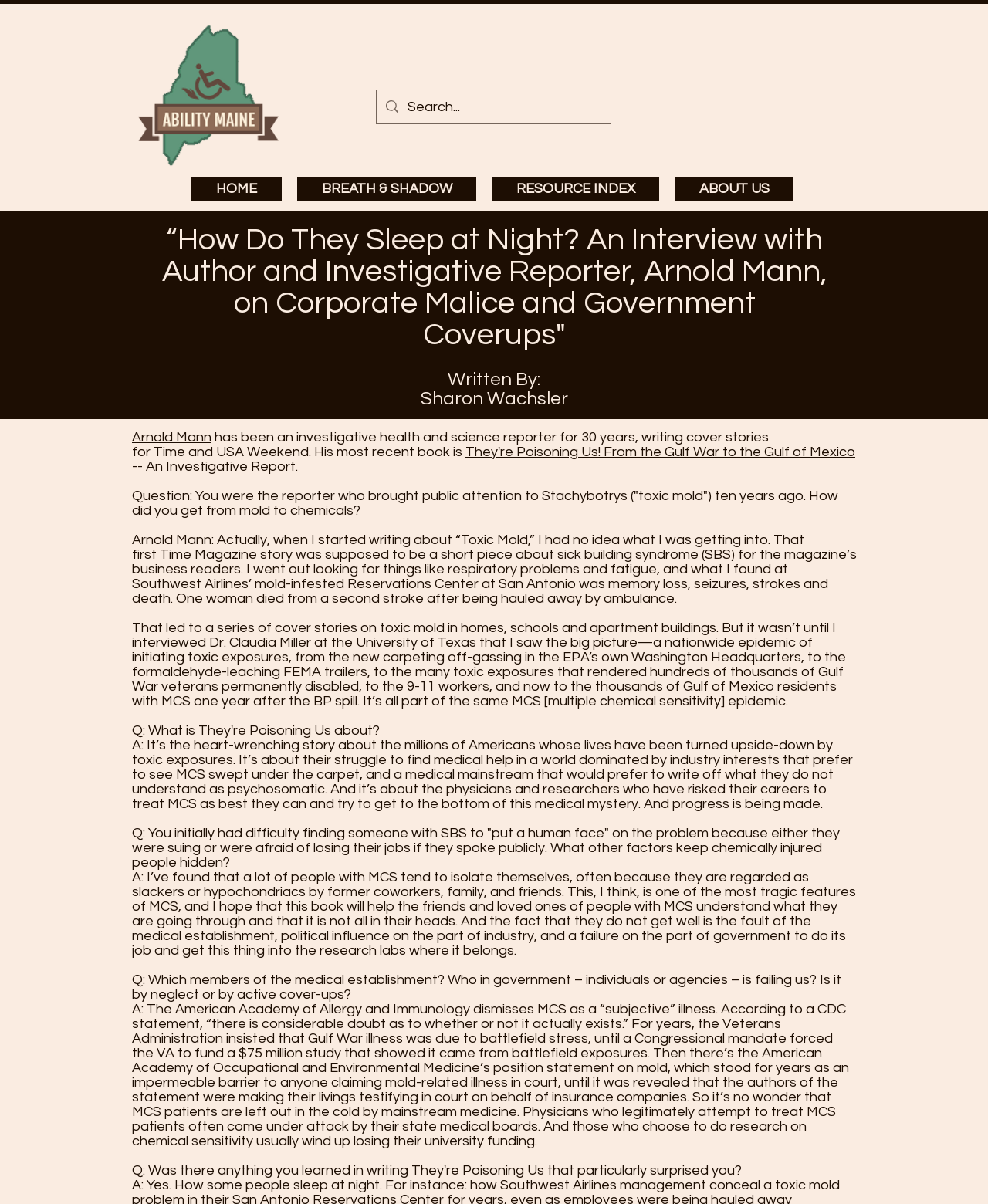Identify the bounding box coordinates for the UI element described as: "aria-label="Search..." name="q" placeholder="Search..."".

[0.413, 0.075, 0.585, 0.103]